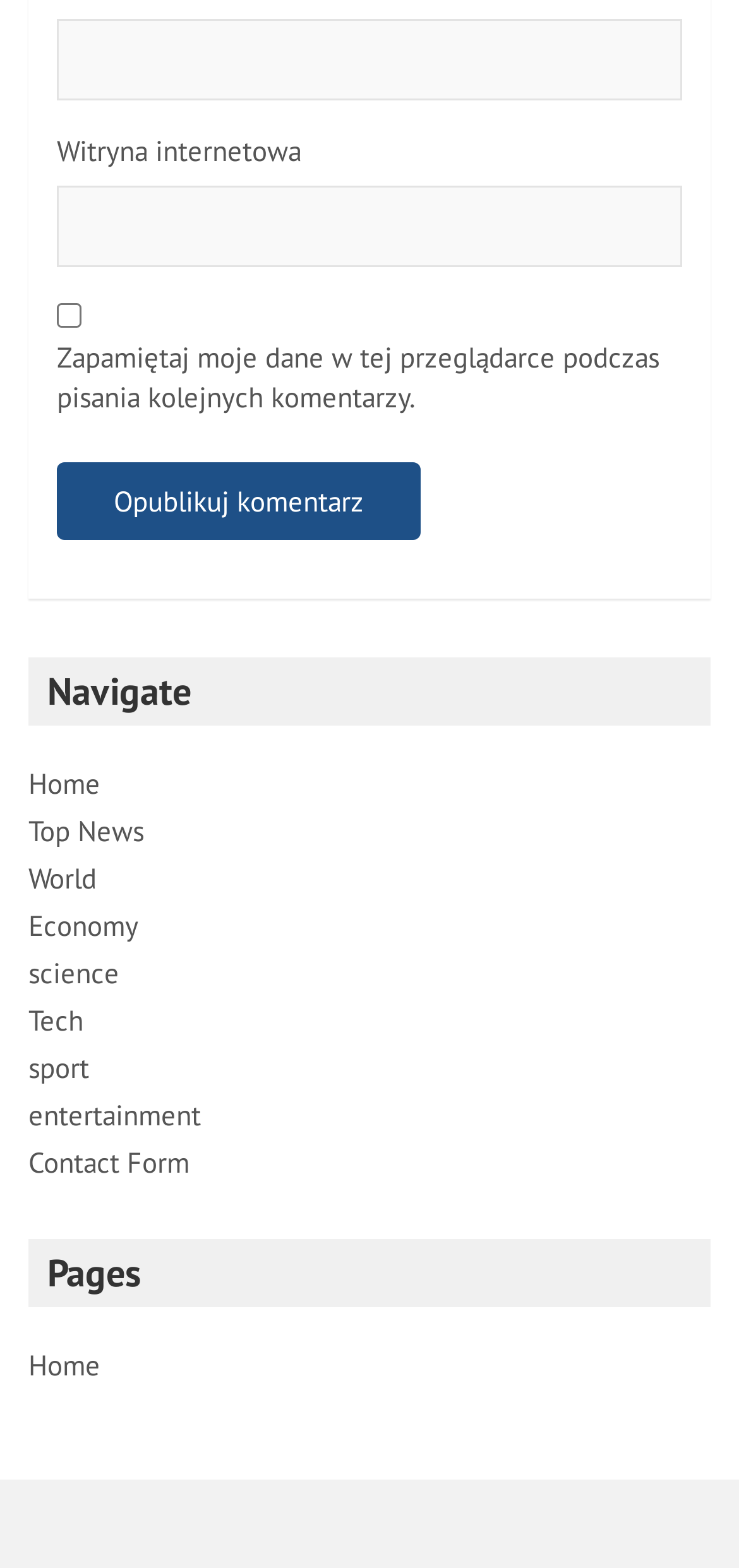Can you find the bounding box coordinates for the element to click on to achieve the instruction: "Enter email address"?

[0.077, 0.012, 0.923, 0.064]